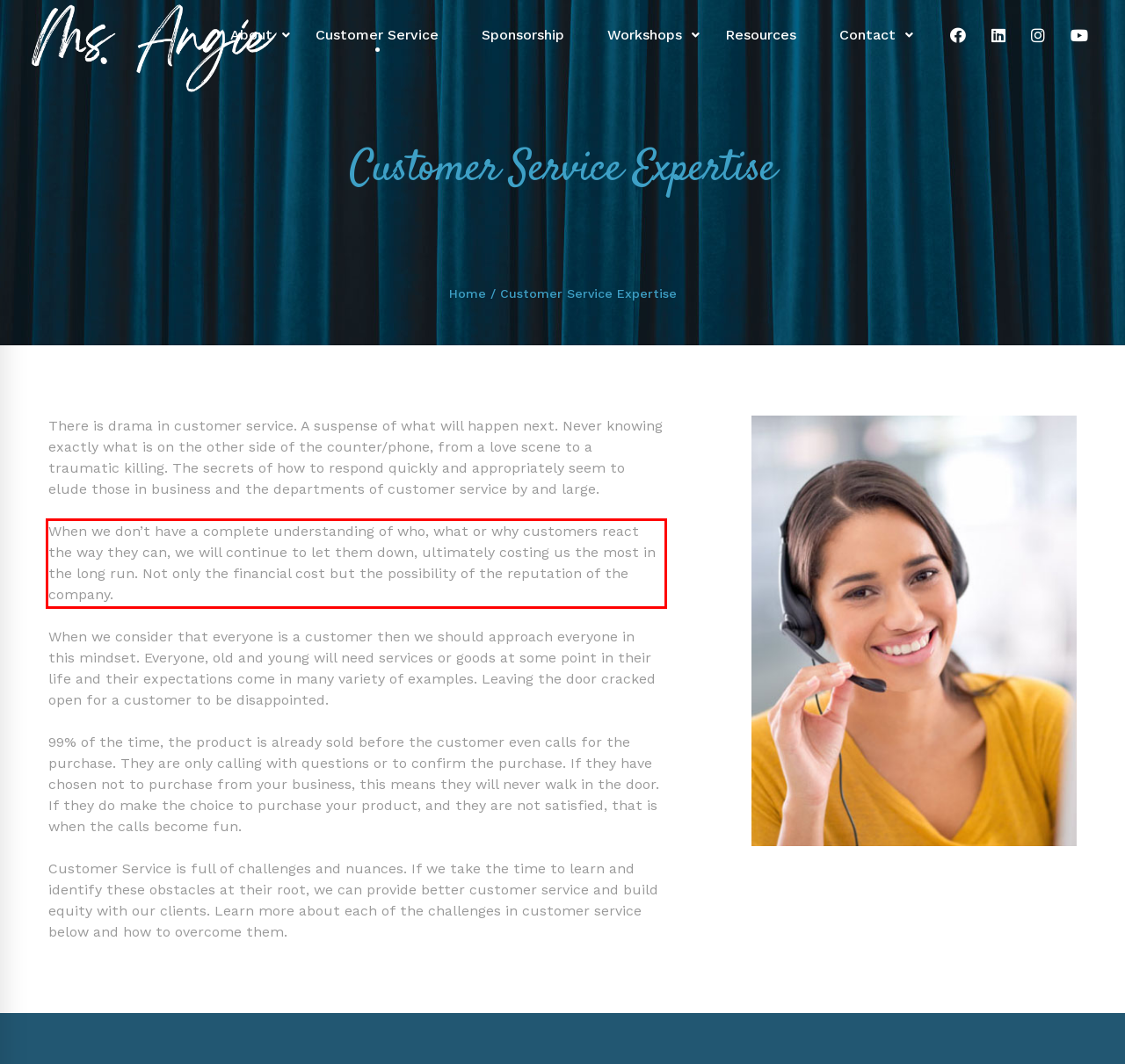You are provided with a webpage screenshot that includes a red rectangle bounding box. Extract the text content from within the bounding box using OCR.

When we don’t have a complete understanding of who, what or why customers react the way they can, we will continue to let them down, ultimately costing us the most in the long run. Not only the financial cost but the possibility of the reputation of the company.